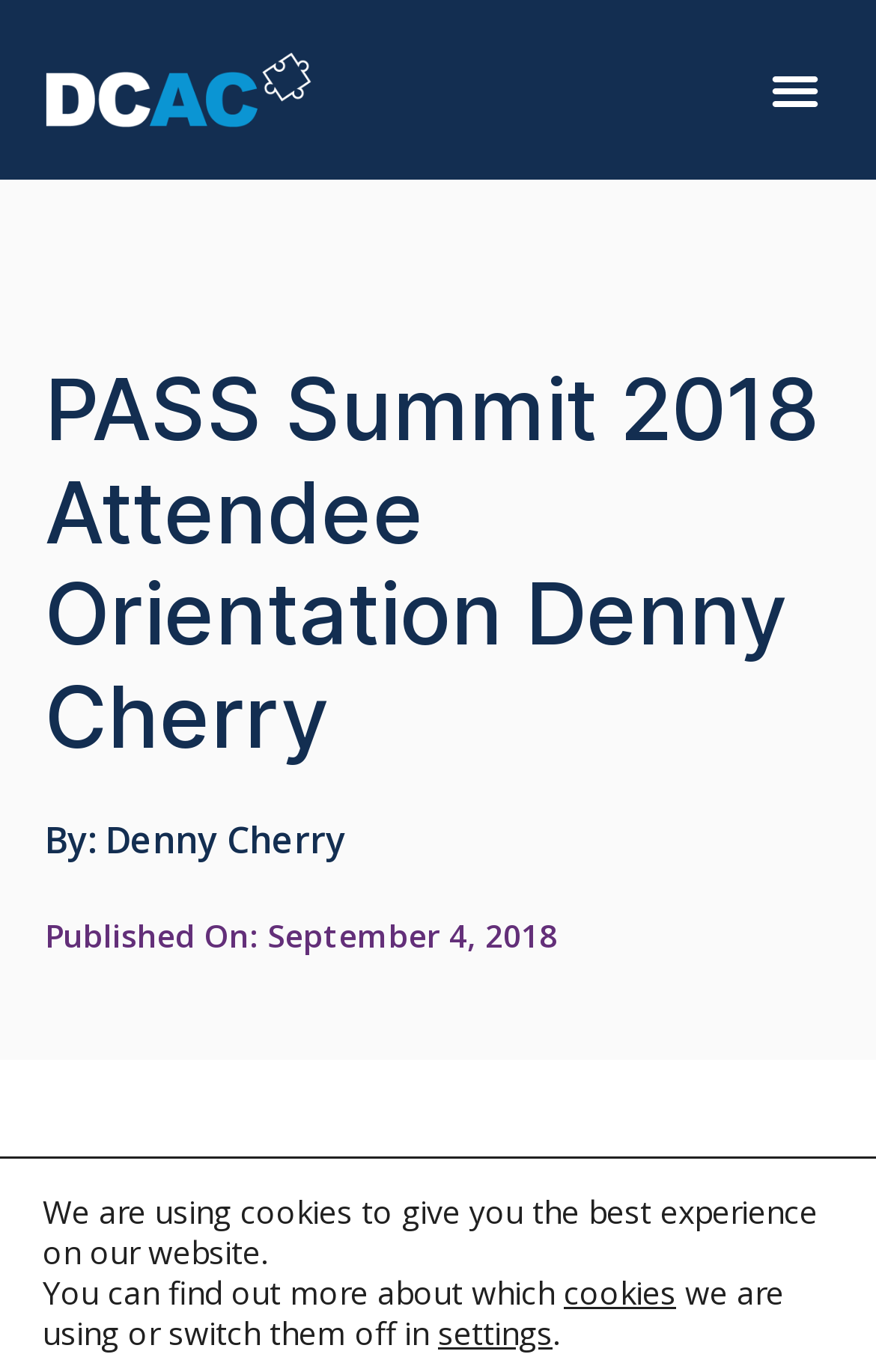Please determine and provide the text content of the webpage's heading.

PASS Summit 2018 Attendee Orientation Denny Cherry